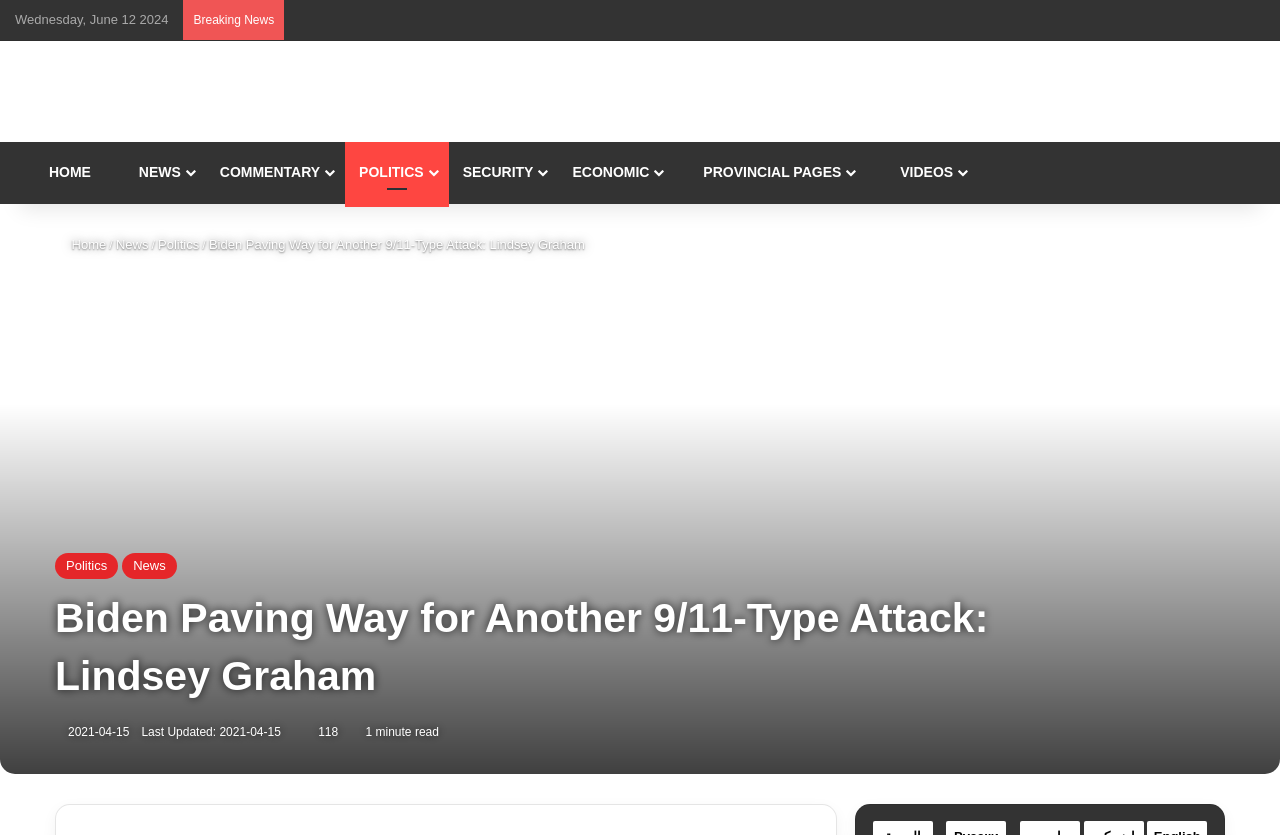Determine the bounding box coordinates for the area that should be clicked to carry out the following instruction: "Read the news article 'Biden Paving Way for Another 9/11-Type Attack: Lindsey Graham'".

[0.163, 0.284, 0.457, 0.302]